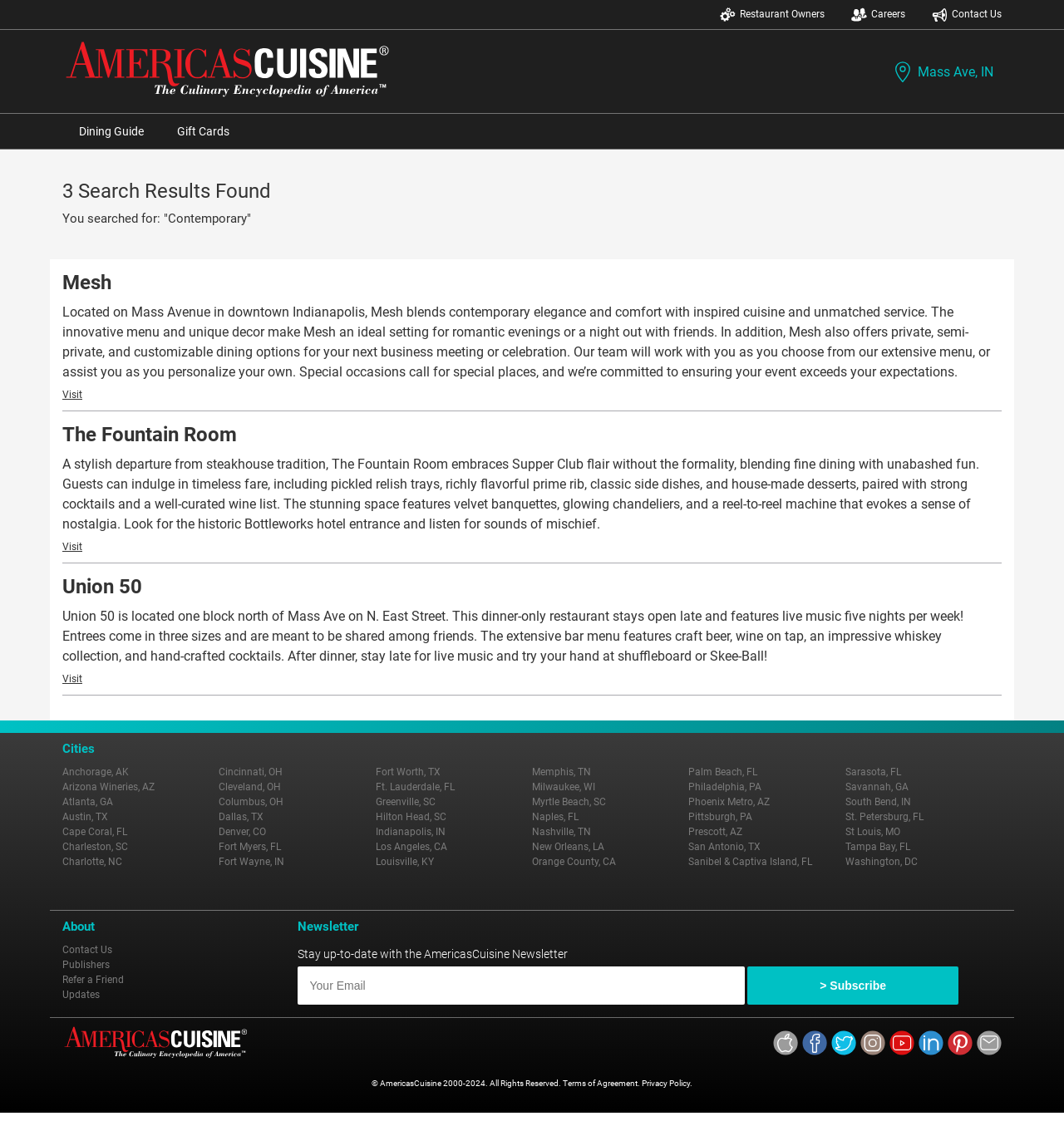Generate a comprehensive caption for the webpage you are viewing.

This webpage appears to be a restaurant guide or directory, with a focus on contemporary American cuisine. At the top of the page, there are three links to "icon-owners Restaurant Owners", "icon-careers Careers", and "icon-contact Contact Us", each accompanied by a small icon. Below these links, there is a prominent link to "Americas's Cuisine" with an image, followed by a link to "icon-location Mass Ave, IN" with a location icon.

The main content of the page is divided into three sections, each featuring a different restaurant. The first section is about "Mesh", with a heading, a link to "Mesh", and a descriptive paragraph about the restaurant. There is also a "Visit" link below the paragraph. The second section is about "The Fountain Room", with a similar layout to the first section. The third section is about "Union 50", again with a heading, a link to "Union 50", and a descriptive paragraph, followed by a "Visit" link.

At the bottom of the page, there is a footer section with several links to different cities, organized alphabetically. There are 34 links in total, ranging from "Anchorage, AK" to "Washington, DC". Below the city links, there are four more links to "About", "Contact Us", "Publishers", and "Refer a Friend", as well as a newsletter subscription section with a heading, a text box to enter an email address, and a "Subscribe" button.